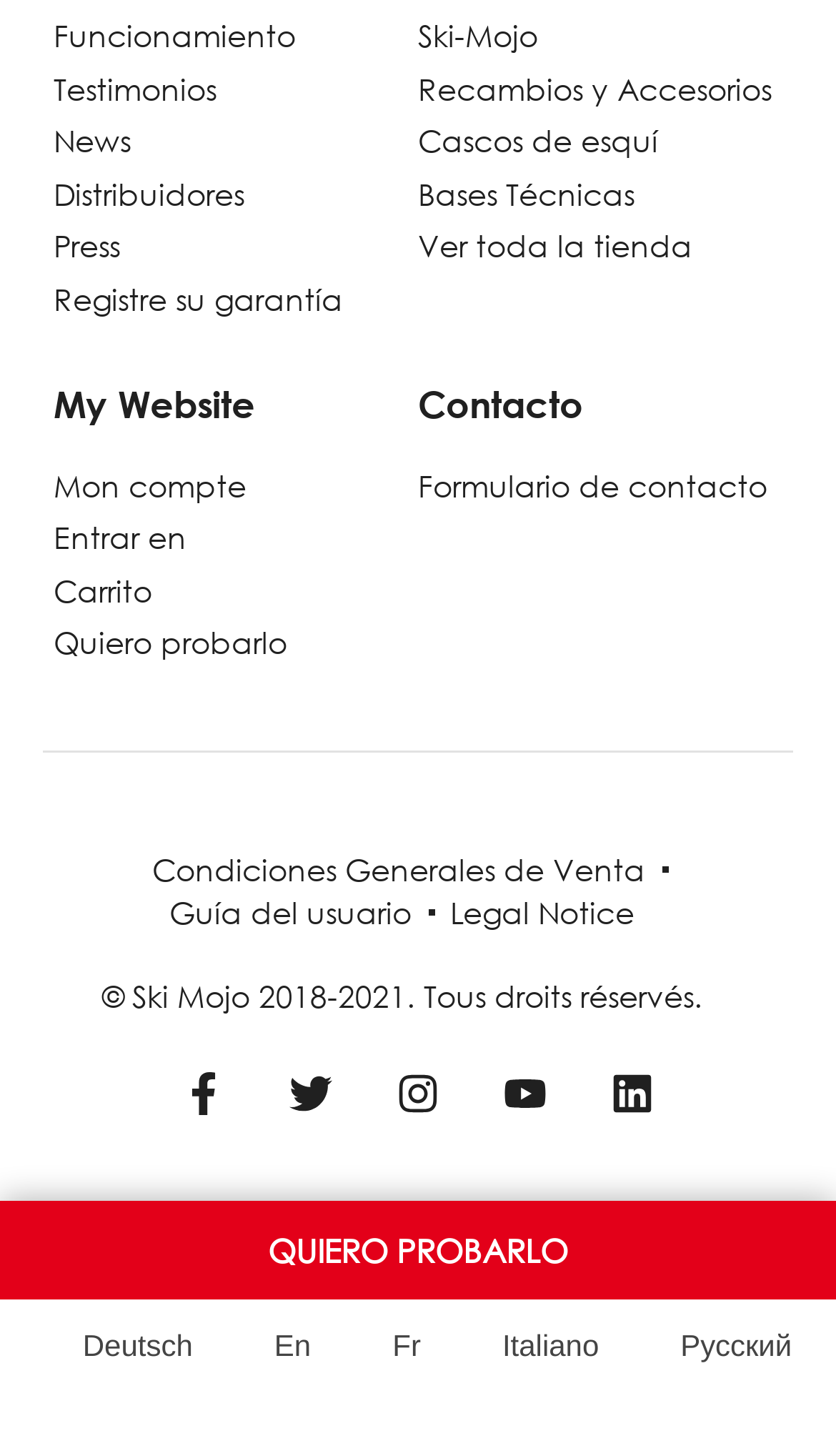How many main categories are there in the top navigation menu?
Can you offer a detailed and complete answer to this question?

I examined the top navigation menu and found two main categories: one on the left with links like 'Funcionamiento' and 'News', and another on the right with links like 'Ski-Mojo' and 'Cascos de esquí'.